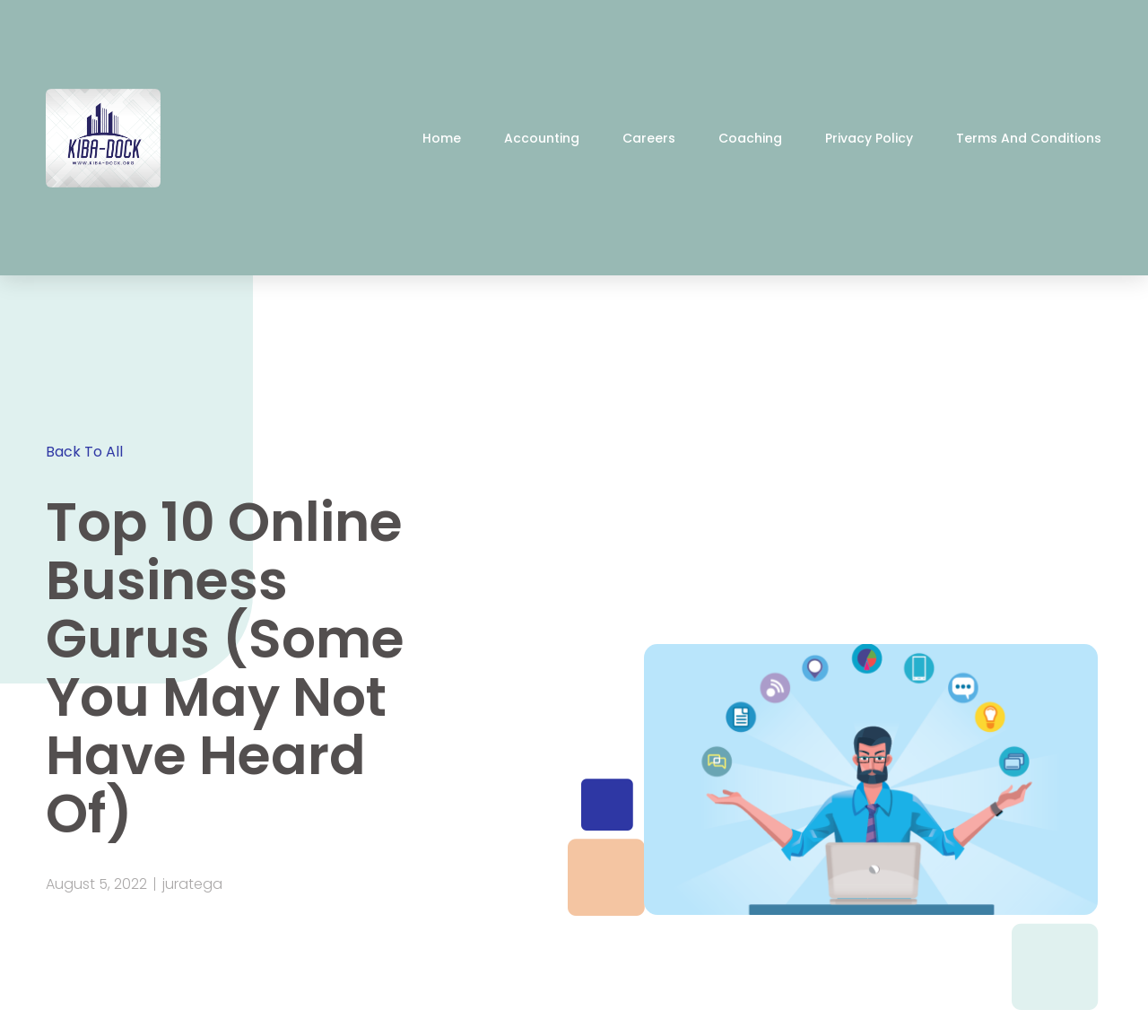Provide a brief response using a word or short phrase to this question:
What is the author of the article?

juratega